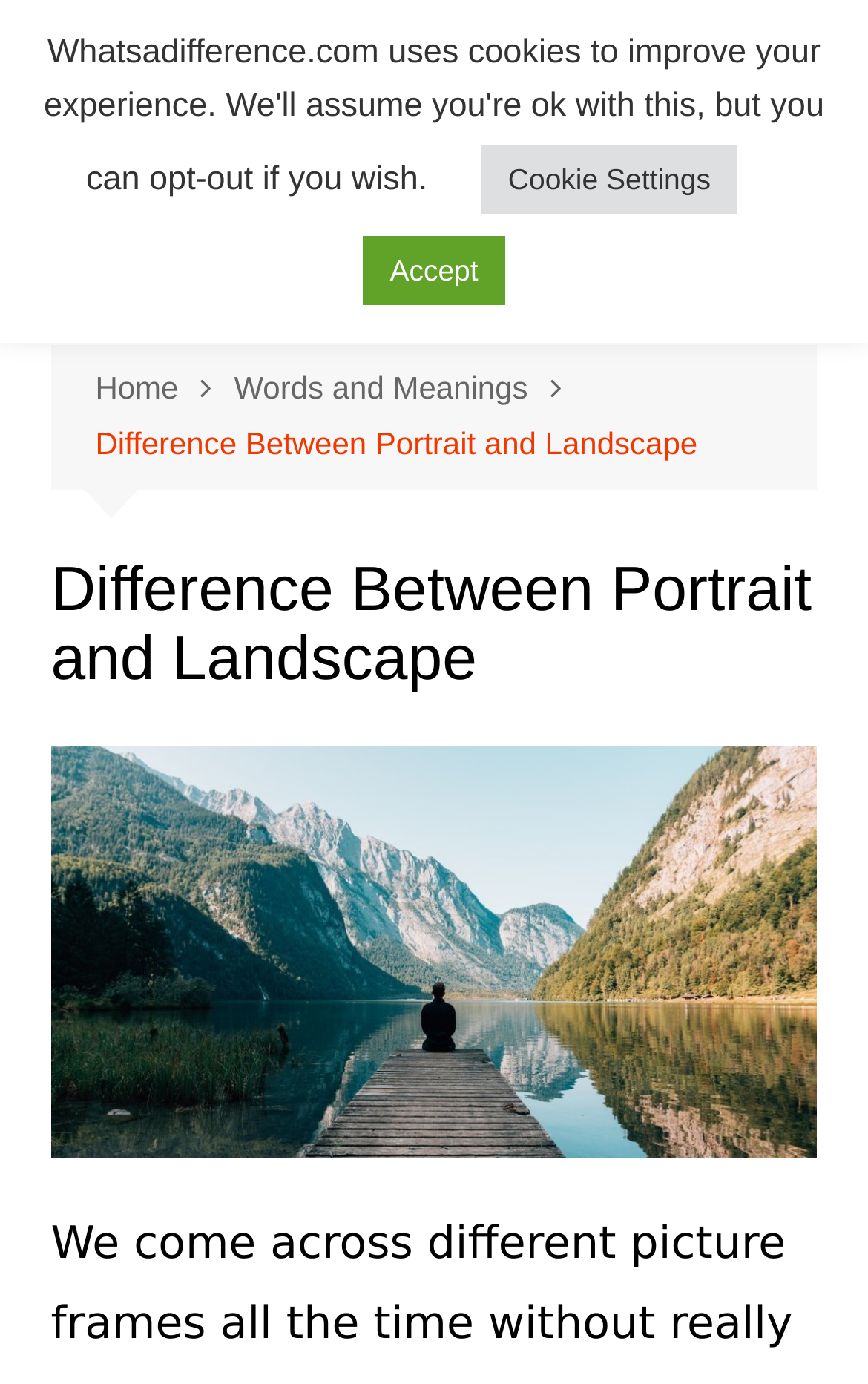Determine the main text heading of the webpage and provide its content.

Difference Between Portrait and Landscape